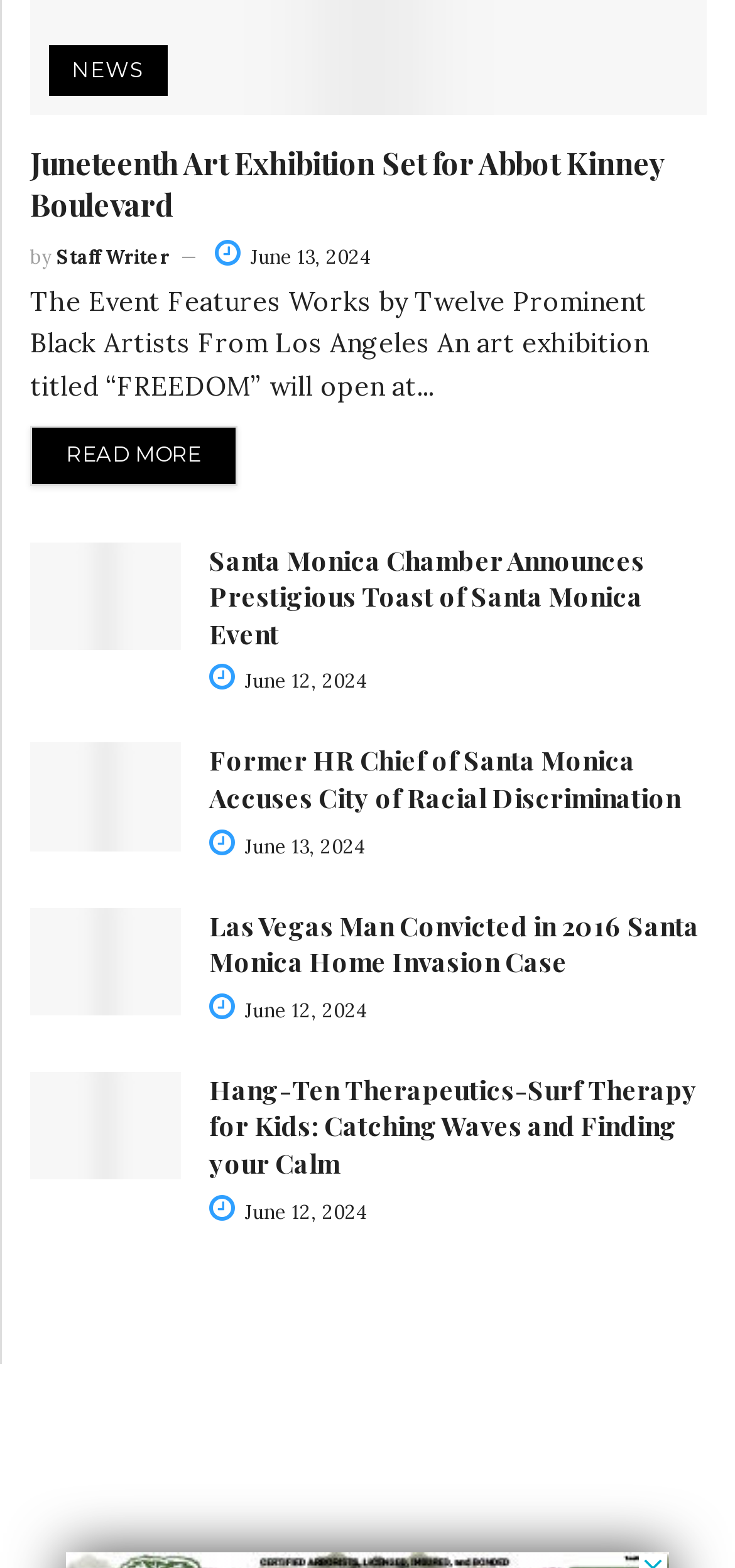Provide a brief response to the question using a single word or phrase: 
How many articles are on this webpage?

5